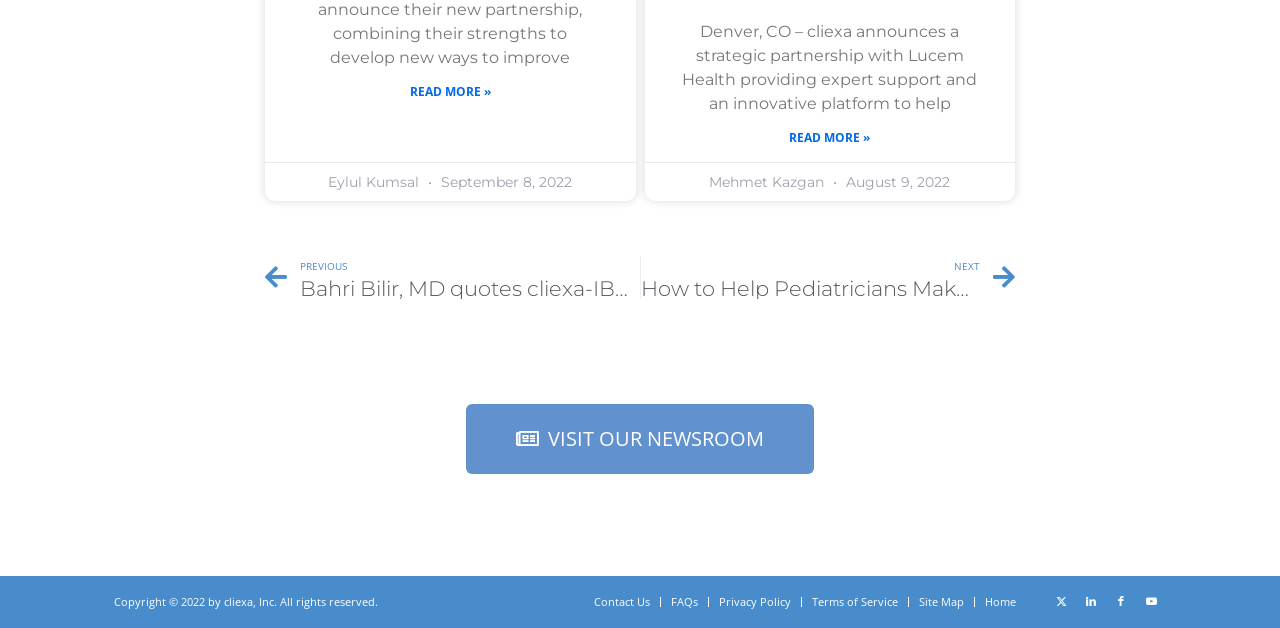For the element described, predict the bounding box coordinates as (top-left x, top-left y, bottom-right x, bottom-right y). All values should be between 0 and 1. Element description: Site Map

[0.718, 0.946, 0.753, 0.97]